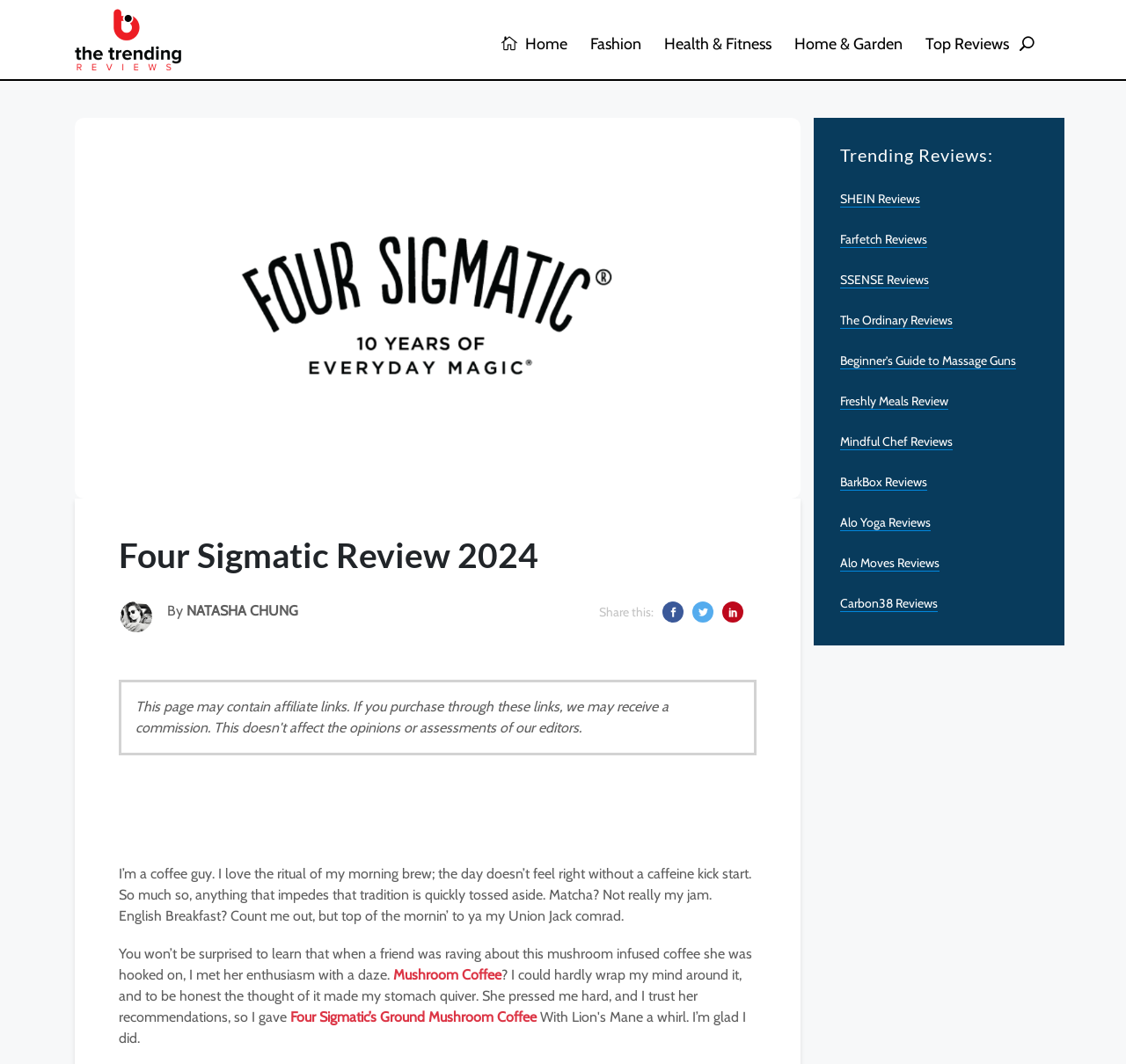Write an exhaustive caption that covers the webpage's main aspects.

This webpage is a review of Four Sigmatic, a brand that offers mushroom-infused coffee. At the top of the page, there is a navigation menu with links to different categories such as "Home", "Fashion", "Health & Fitness", and "Top Reviews". 

Below the navigation menu, there is a large image that takes up most of the width of the page, with a heading "Four Sigmatic Review 2024" above it. The image is accompanied by a figure caption, which is not provided. 

To the right of the image, there is a section with the author's information, including a small image of the author, Natasha Chung, and a brief description of her. There are also social media sharing links below the author's information.

The main content of the review is a lengthy article that discusses the author's experience with Four Sigmatic's mushroom-infused coffee. The article is divided into several paragraphs, with links to related topics such as "Mushroom Coffee" and "Four Sigmatic’s Ground Mushroom Coffee" scattered throughout.

At the bottom of the page, there is a section titled "Trending Reviews" that lists several links to other reviews on the website, including reviews of SHEIN, Farfetch, and The Ordinary, among others.